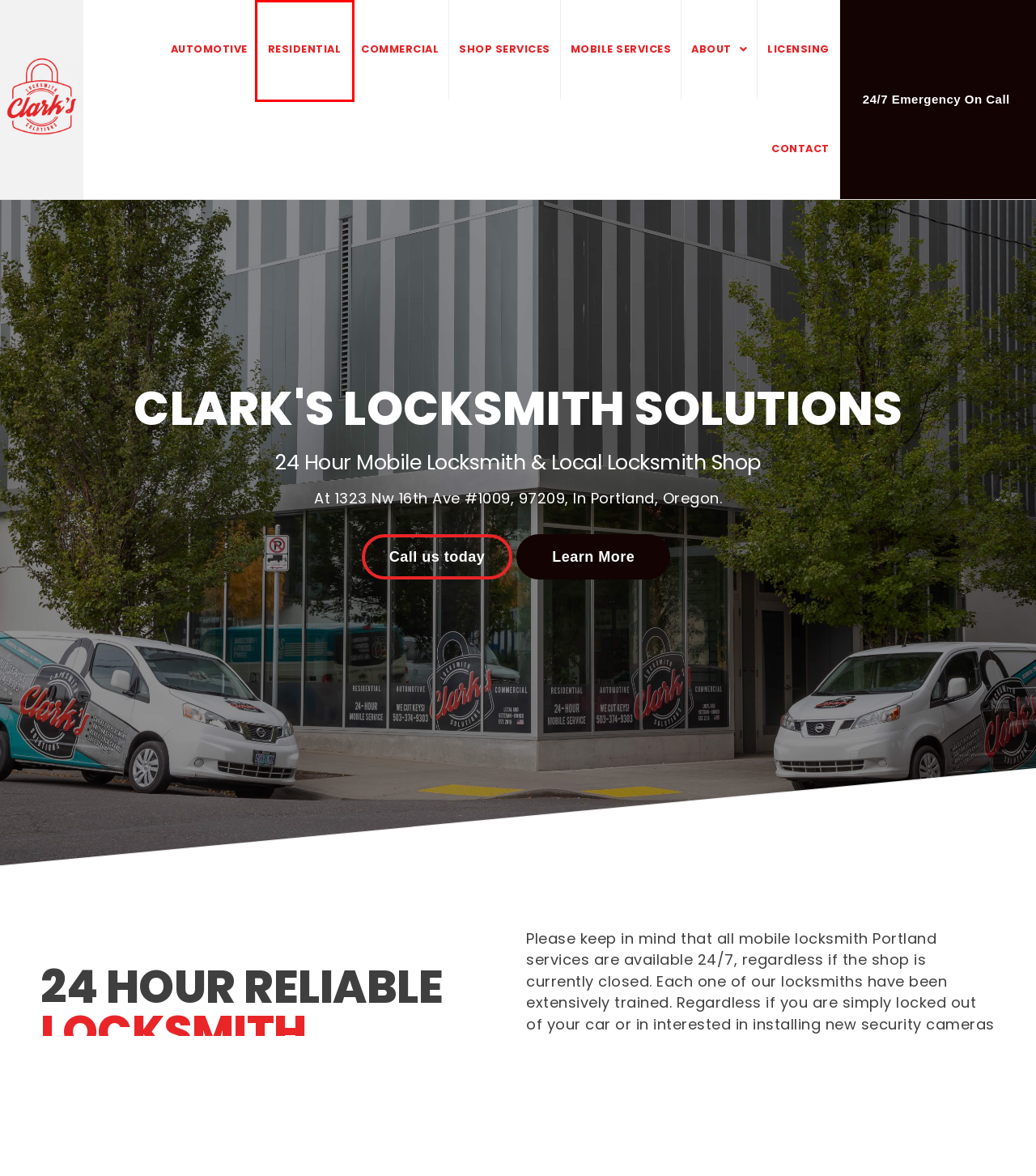Given a screenshot of a webpage with a red bounding box highlighting a UI element, determine which webpage description best matches the new webpage that appears after clicking the highlighted element. Here are the candidates:
A. Locksmith For Homes | (503) 374-9303 | Clark's Locksmith Solutions
B. Local Locksmith Services | (503) 374-9303 | Clark's Locksmith Solution
C. 24 Hour Mobile Locksmith | (503) 374-9303 | Clark's Locksmith Solutions
D. Contact A Local Locksmith | (503) 374-9303 | Clark's Locksmith Solutions
E. Pricing | (503) 374-9303 | Clark's Locksmith Solutions
F. Locksmith For Business | (503) 374-9303 | Clark's Locksmith Solutions
G. Auto Locksmith | (503) 374-9303 | Clark's Locksmith Solutions
H. About Clark's Locksmith Solutions | (503) 374-9303 | 24 Hour Locksmith

A